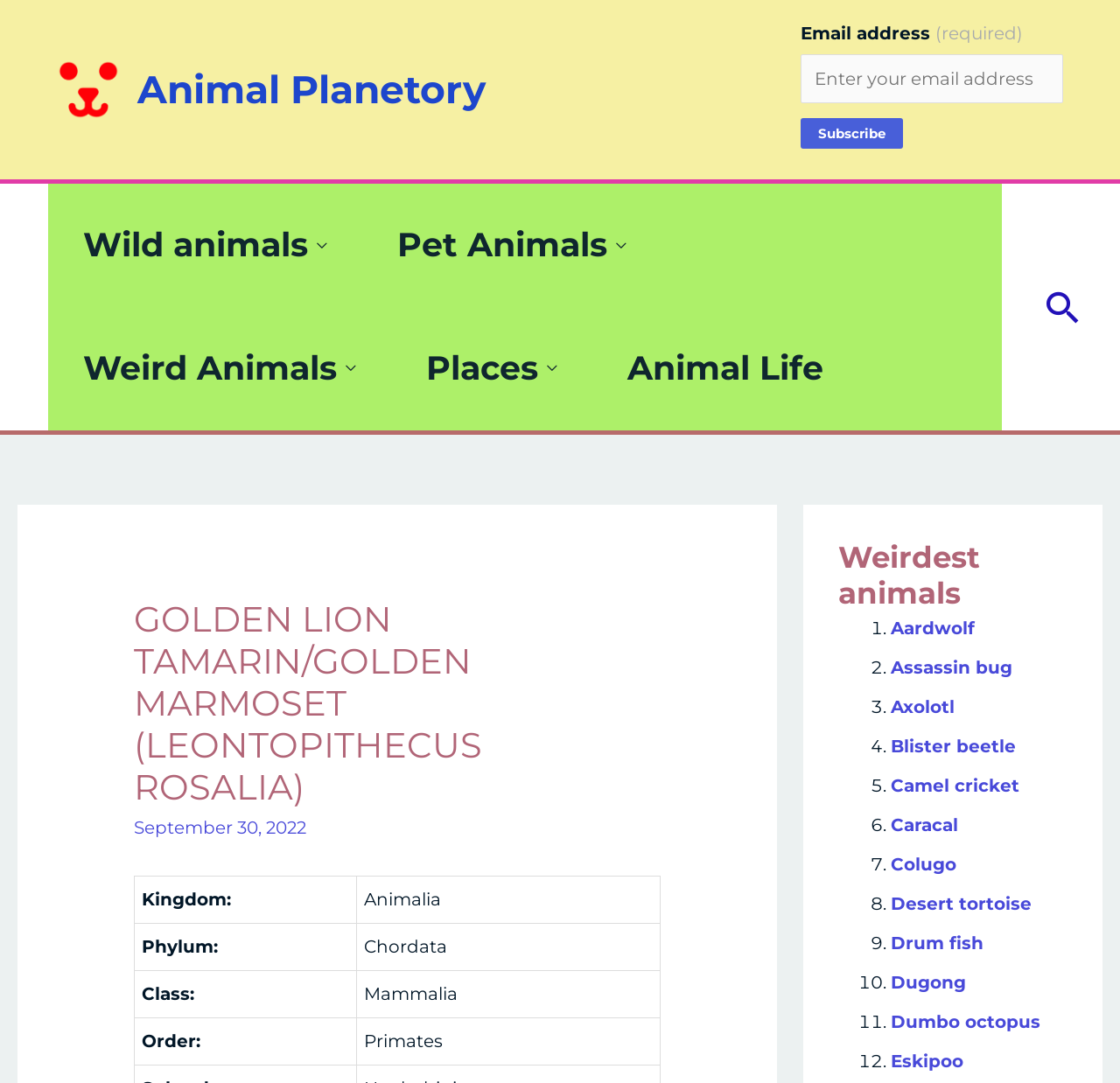Give a one-word or phrase response to the following question: What is the name of the monkey species?

Golden Lion Tamarin